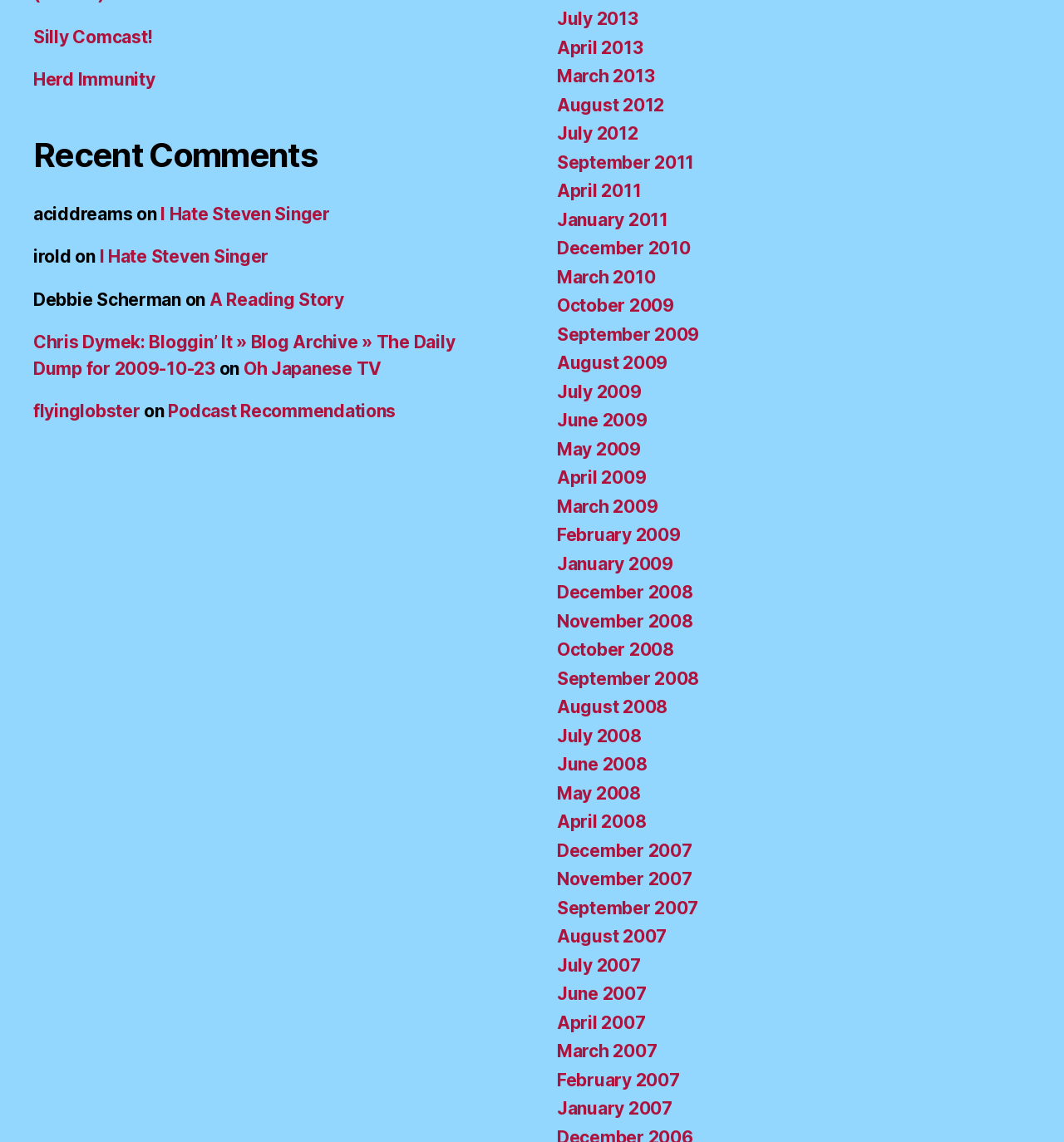Answer in one word or a short phrase: 
How many months are listed in the archive?

34